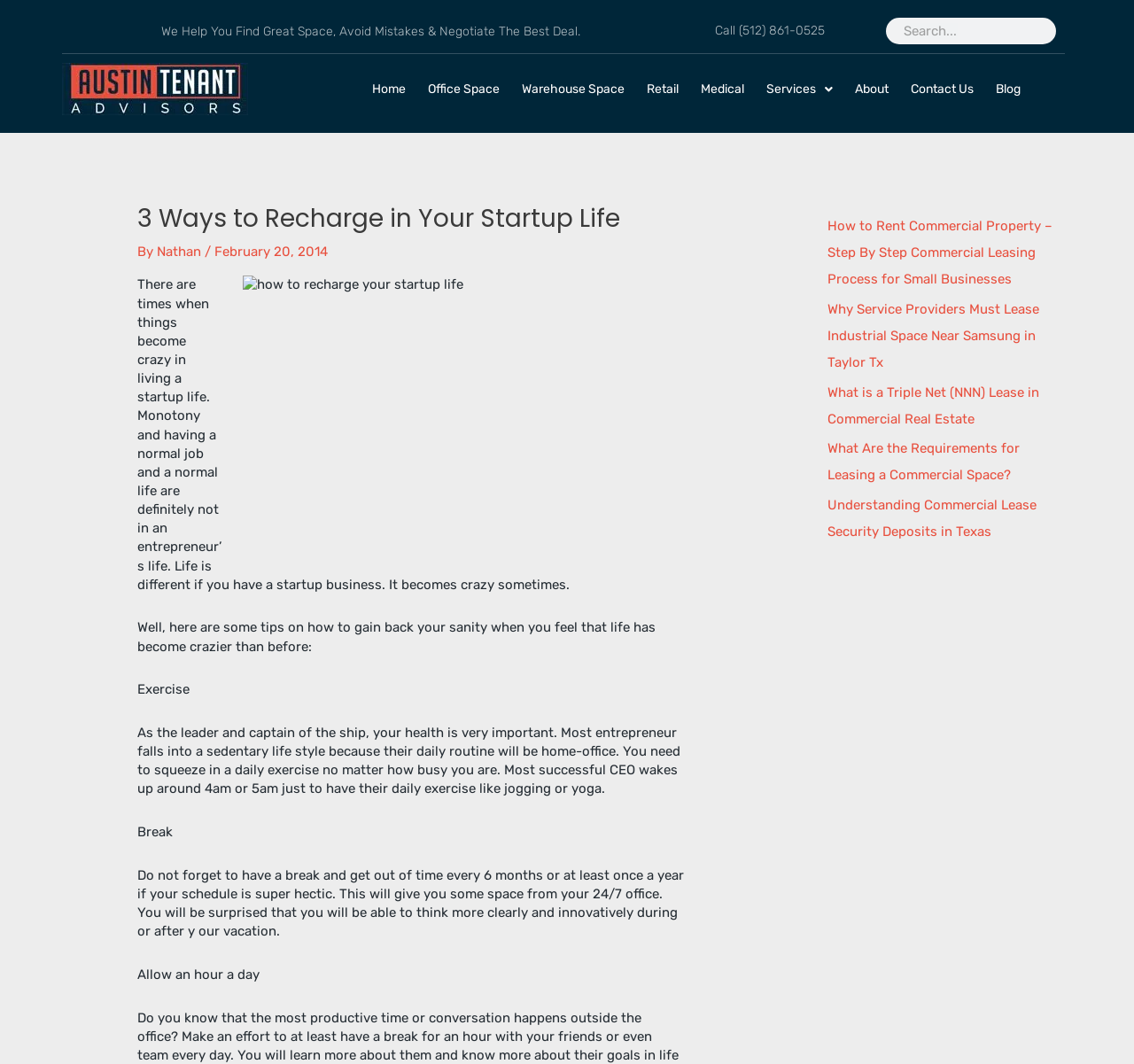Please give the bounding box coordinates of the area that should be clicked to fulfill the following instruction: "Call the office". The coordinates should be in the format of four float numbers from 0 to 1, i.e., [left, top, right, bottom].

[0.631, 0.022, 0.727, 0.036]